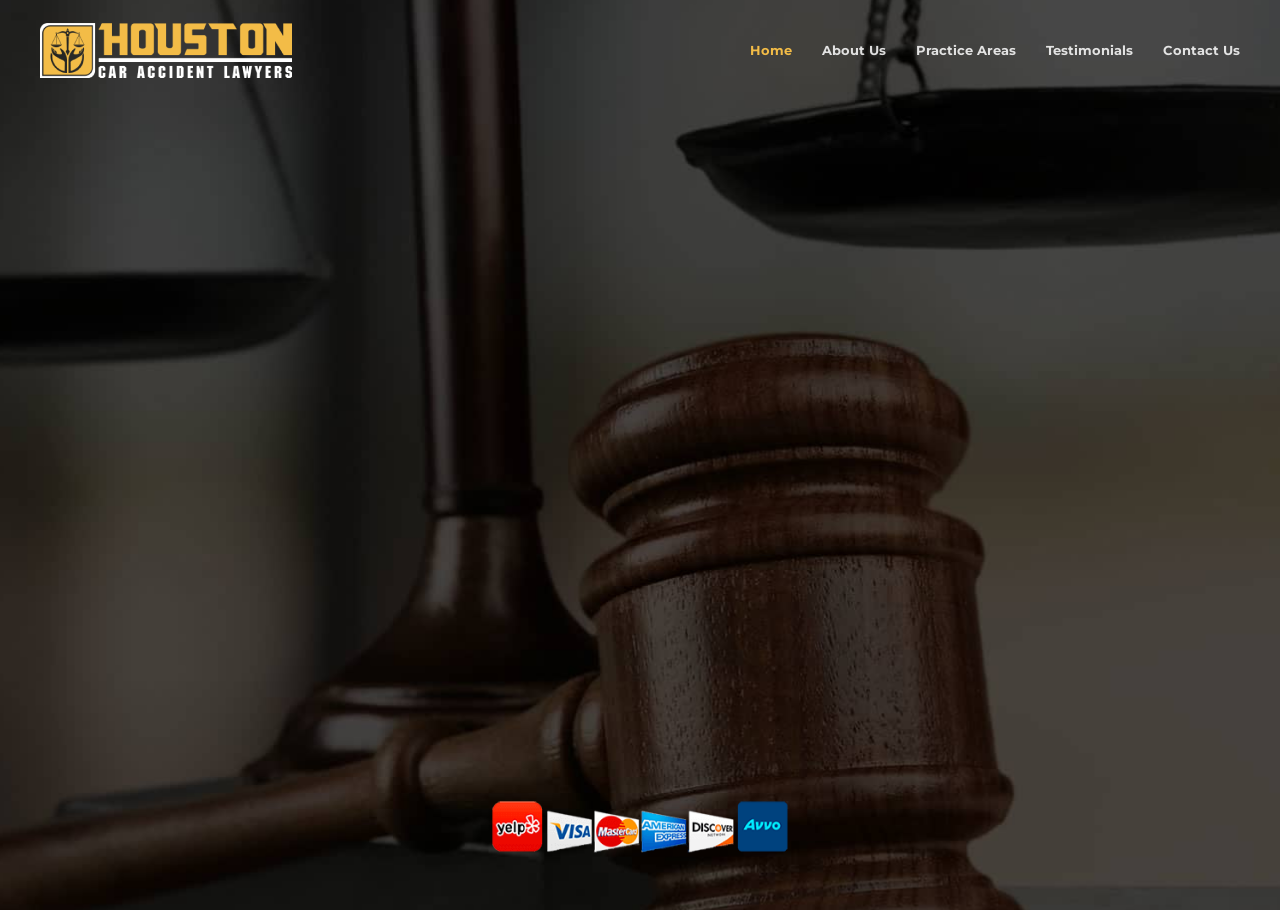Respond to the following question using a concise word or phrase: 
Is there an image on the webpage?

Yes